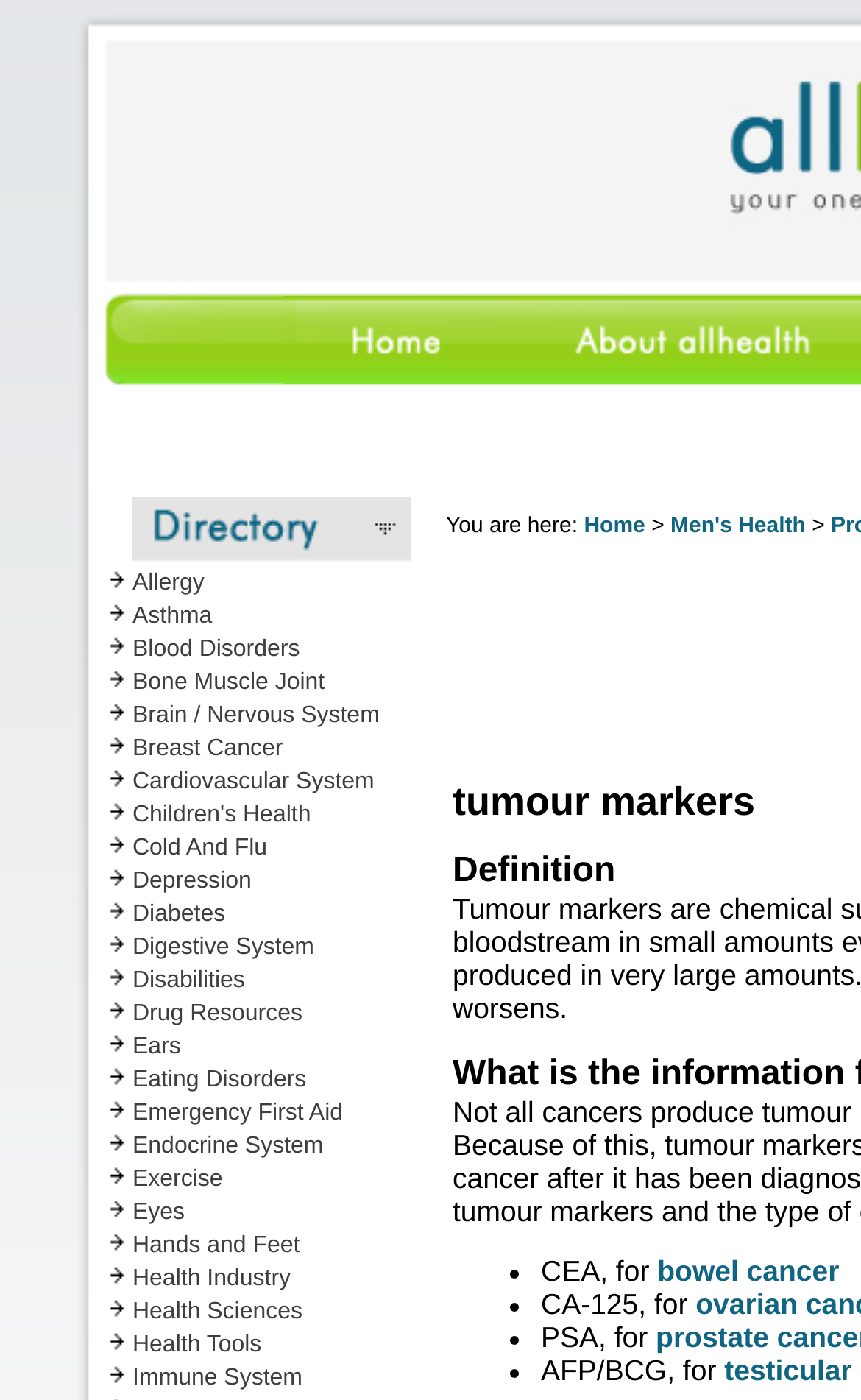What is the main category of health topics?
Answer with a single word or phrase by referring to the visual content.

All Health